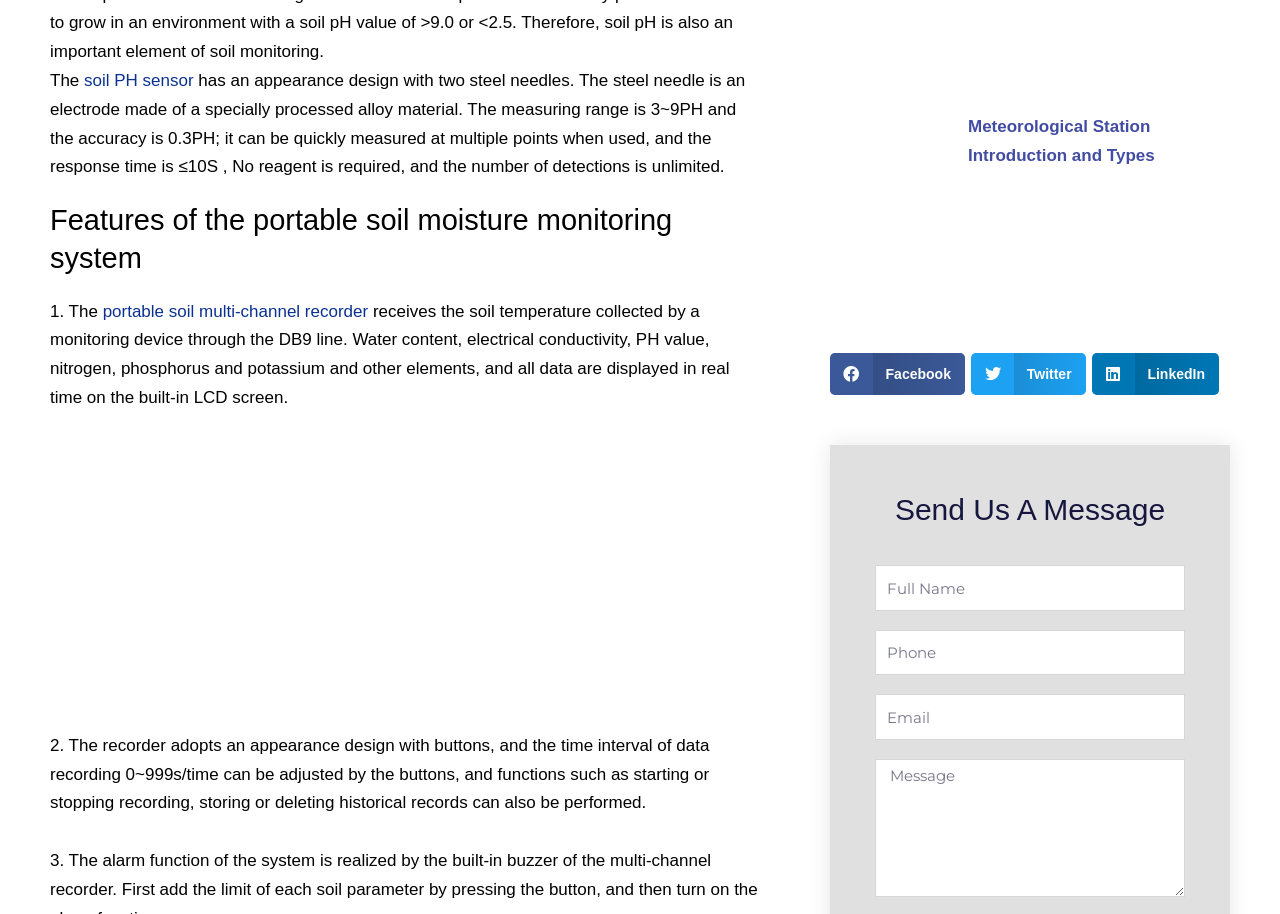What is the purpose of the buttons on the recorder?
Look at the image and answer the question using a single word or phrase.

Adjust data recording interval